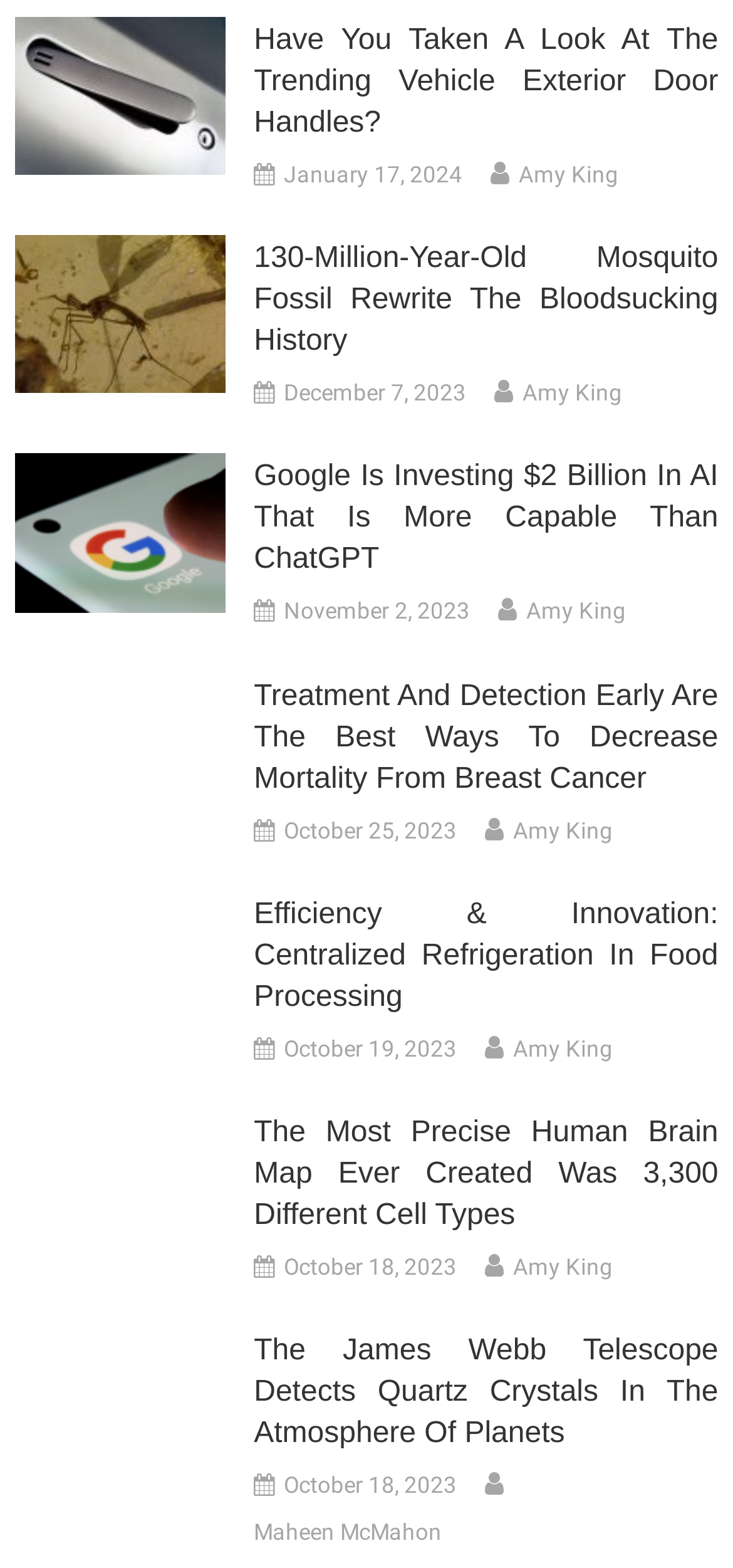Provide your answer in a single word or phrase: 
How many different cell types are mentioned in the eighth article?

3,300